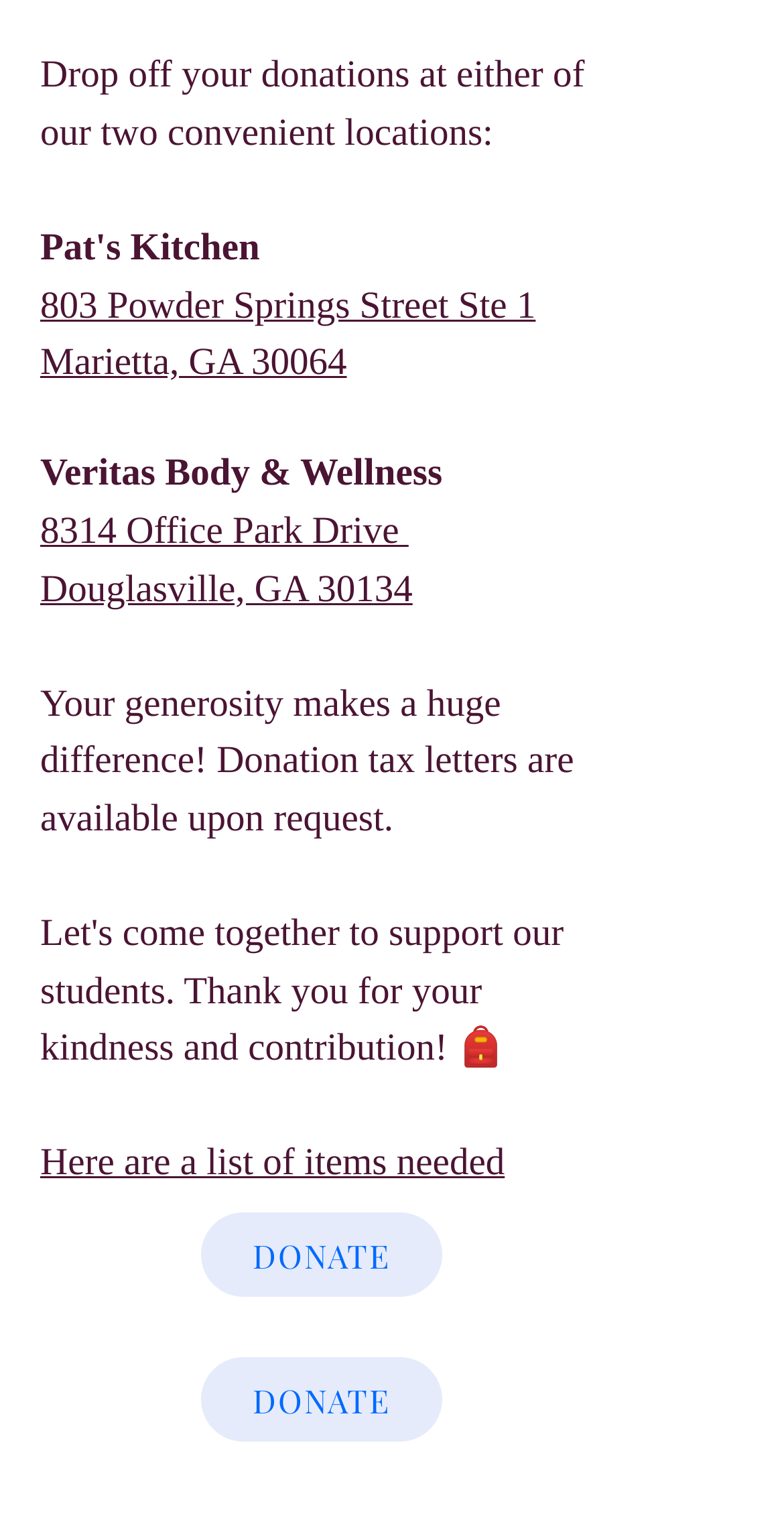What can be found by clicking 'Here are a list of items needed'?
Examine the webpage screenshot and provide an in-depth answer to the question.

The link 'Here are a list of items needed' suggests that by clicking on it, a list of items that are required or needed for donations will be displayed.